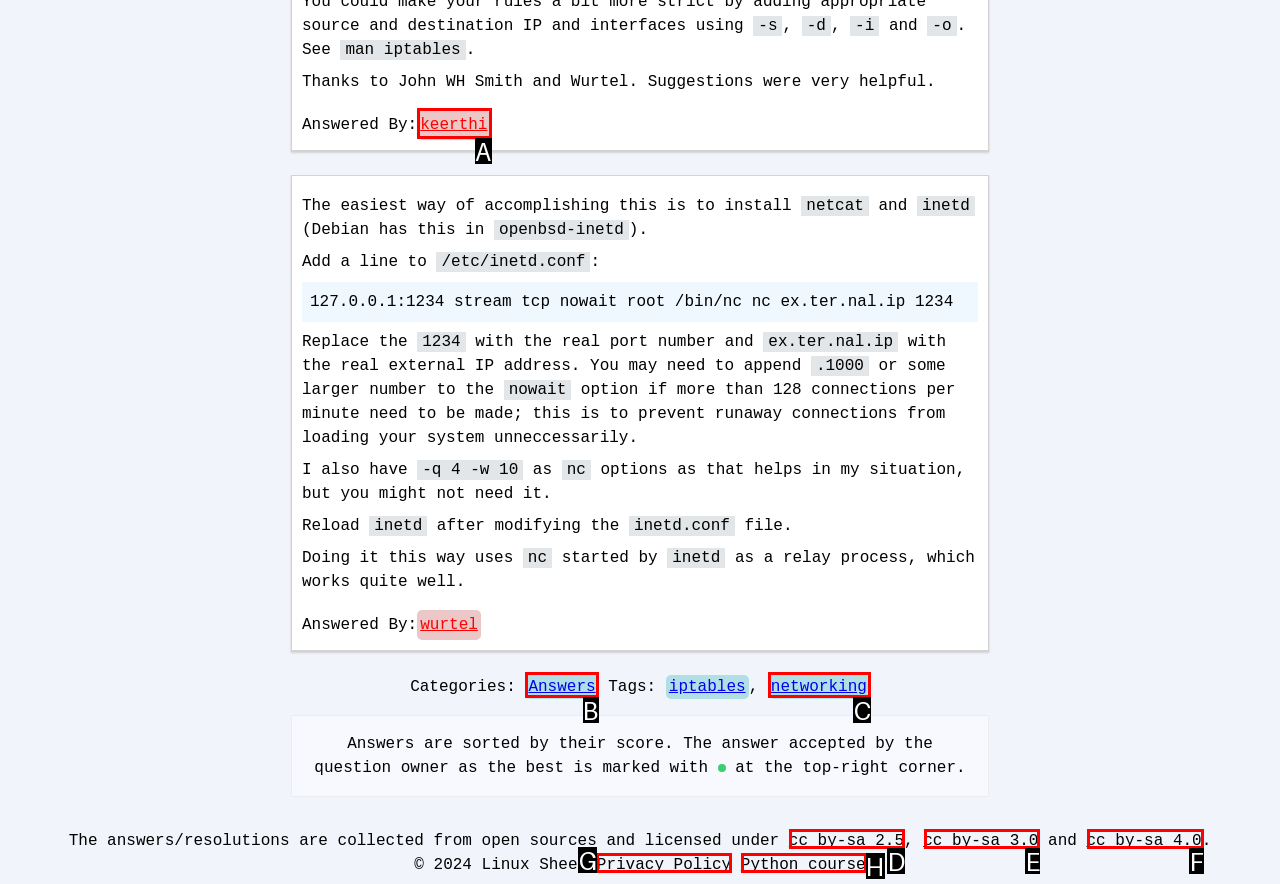Match the description to the correct option: Request a Consultation
Provide the letter of the matching option directly.

None